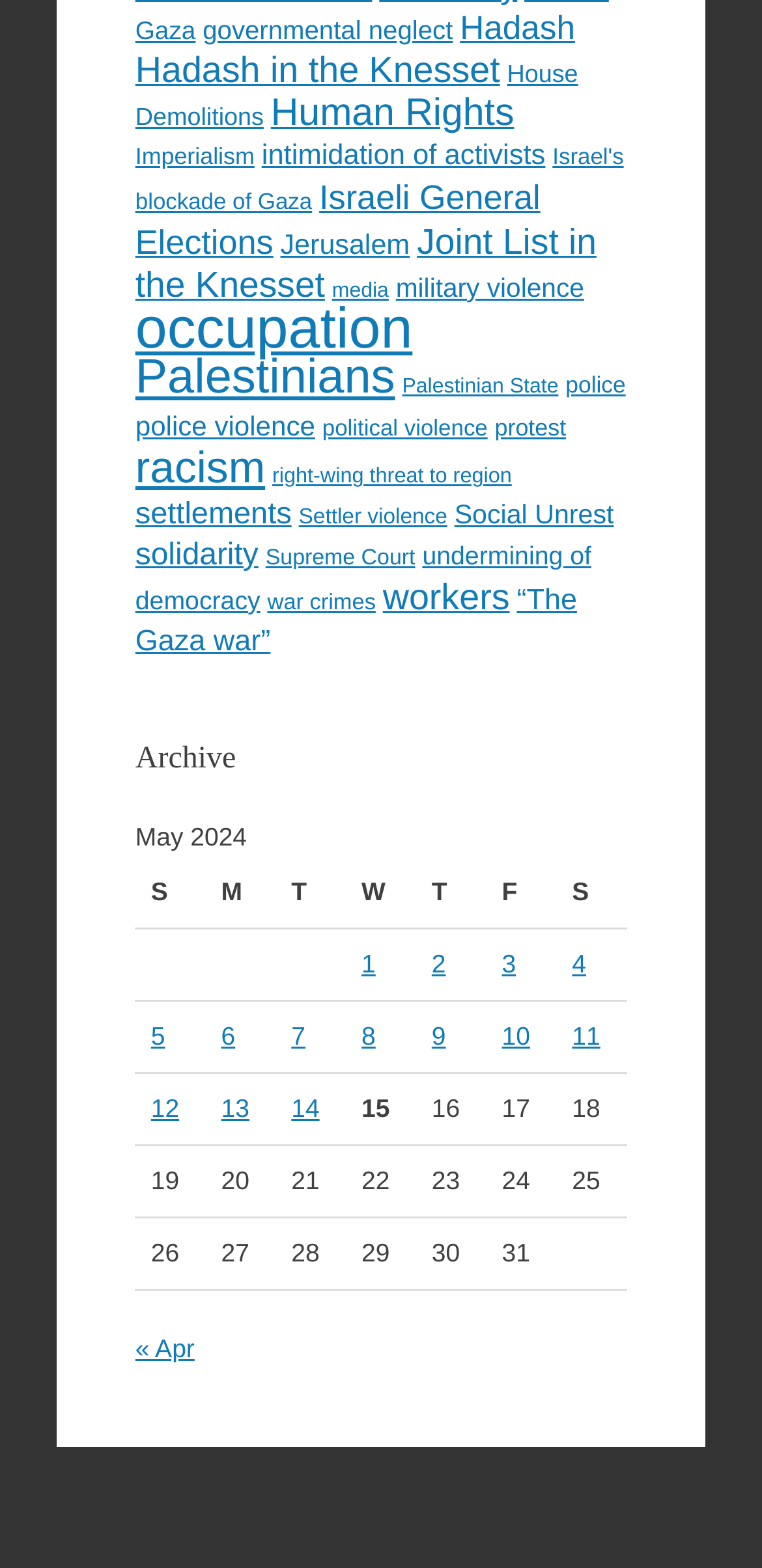Can you identify the bounding box coordinates of the clickable region needed to carry out this instruction: 'Click on 'Gaza (110 items)''? The coordinates should be four float numbers within the range of 0 to 1, stated as [left, top, right, bottom].

[0.178, 0.01, 0.257, 0.028]